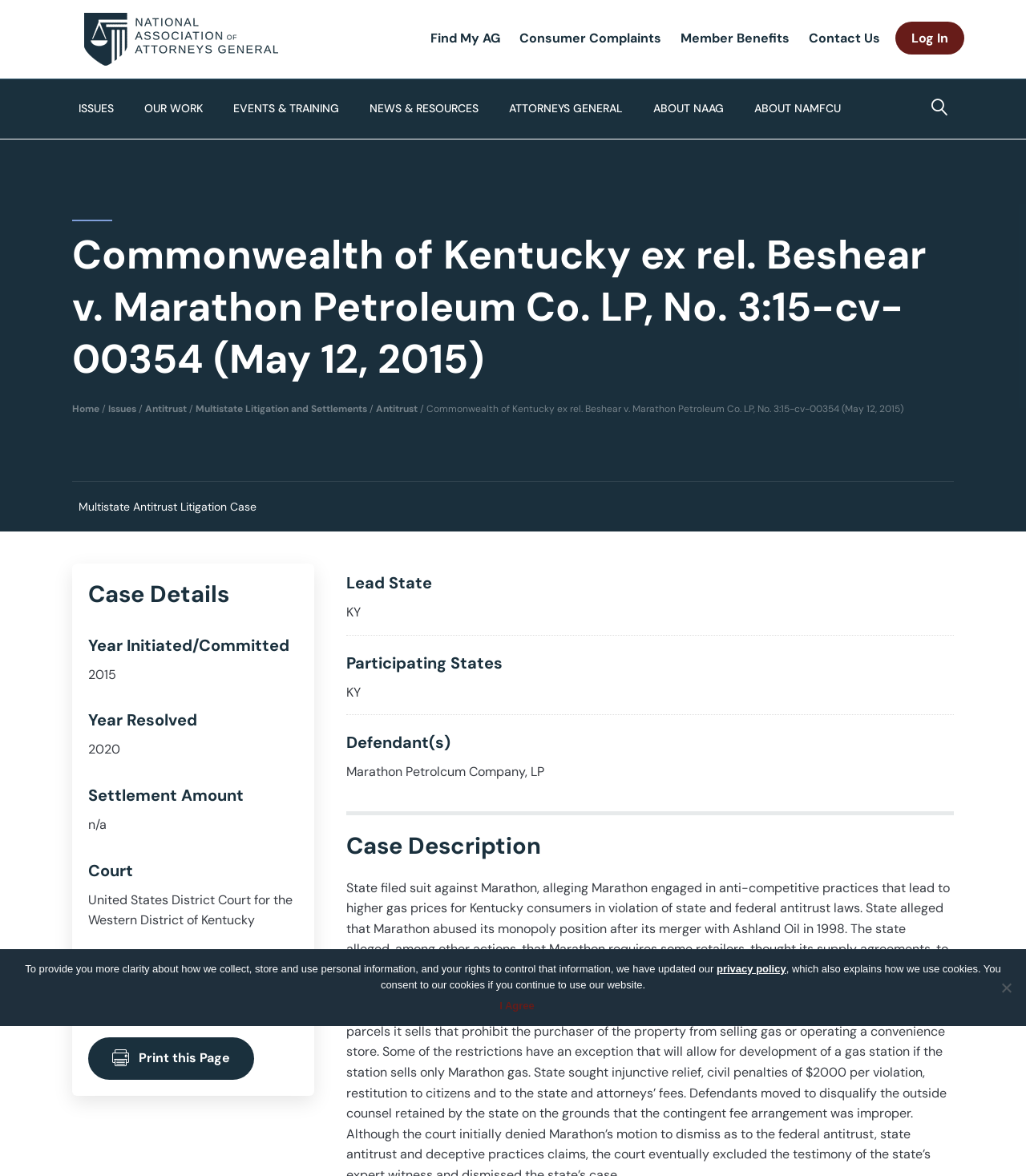What is the name of the defendant?
Based on the visual, give a brief answer using one word or a short phrase.

Marathon Petroleum Company, LP